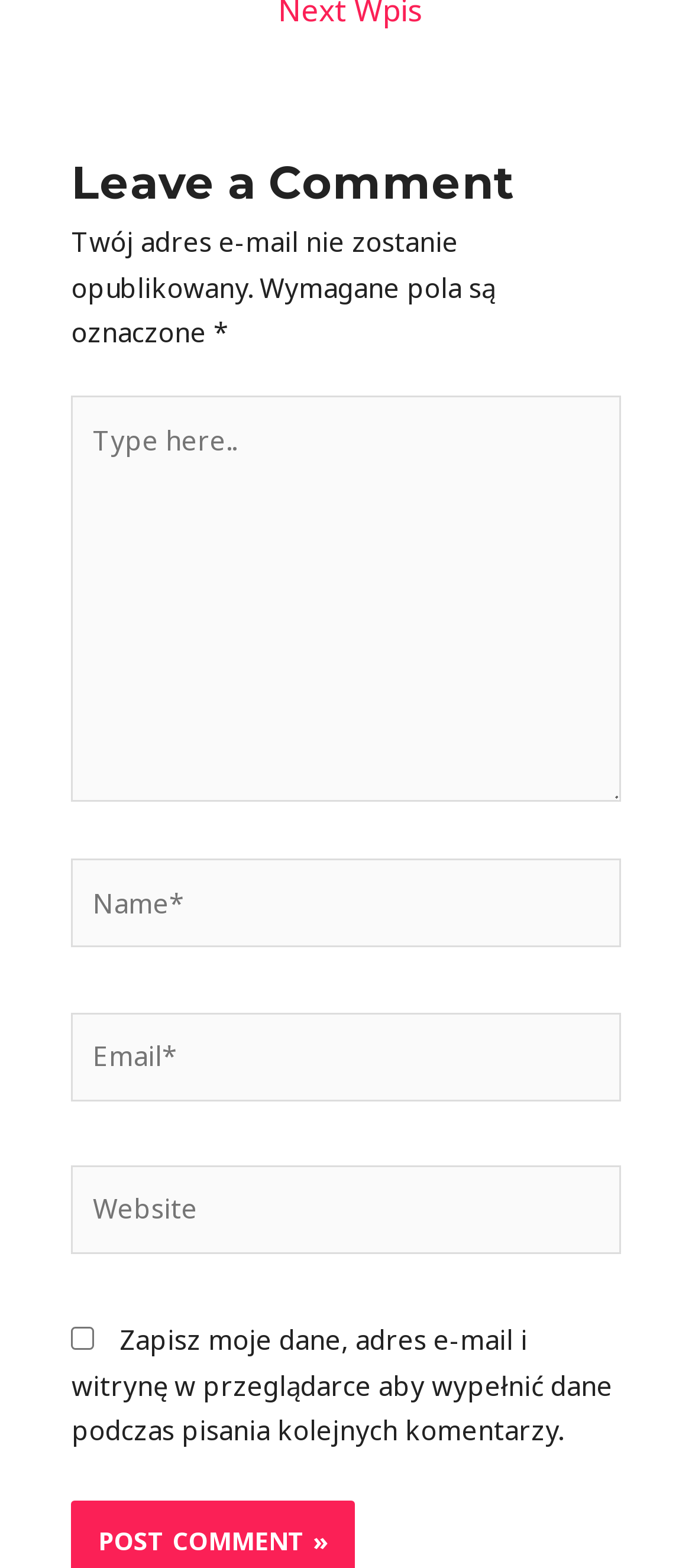Provide a brief response in the form of a single word or phrase:
How many textboxes are required?

Three